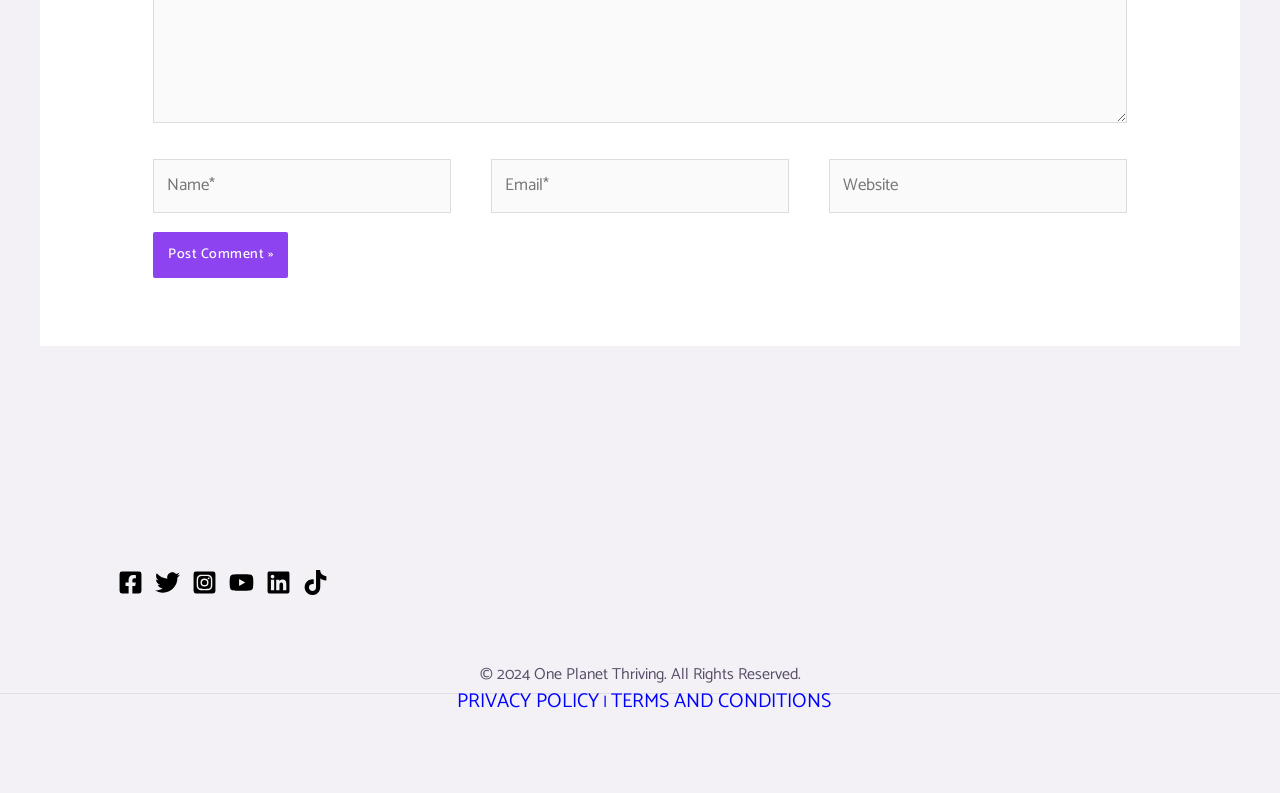Specify the bounding box coordinates of the area to click in order to execute this command: 'Click the Post Comment button'. The coordinates should consist of four float numbers ranging from 0 to 1, and should be formatted as [left, top, right, bottom].

[0.12, 0.292, 0.225, 0.35]